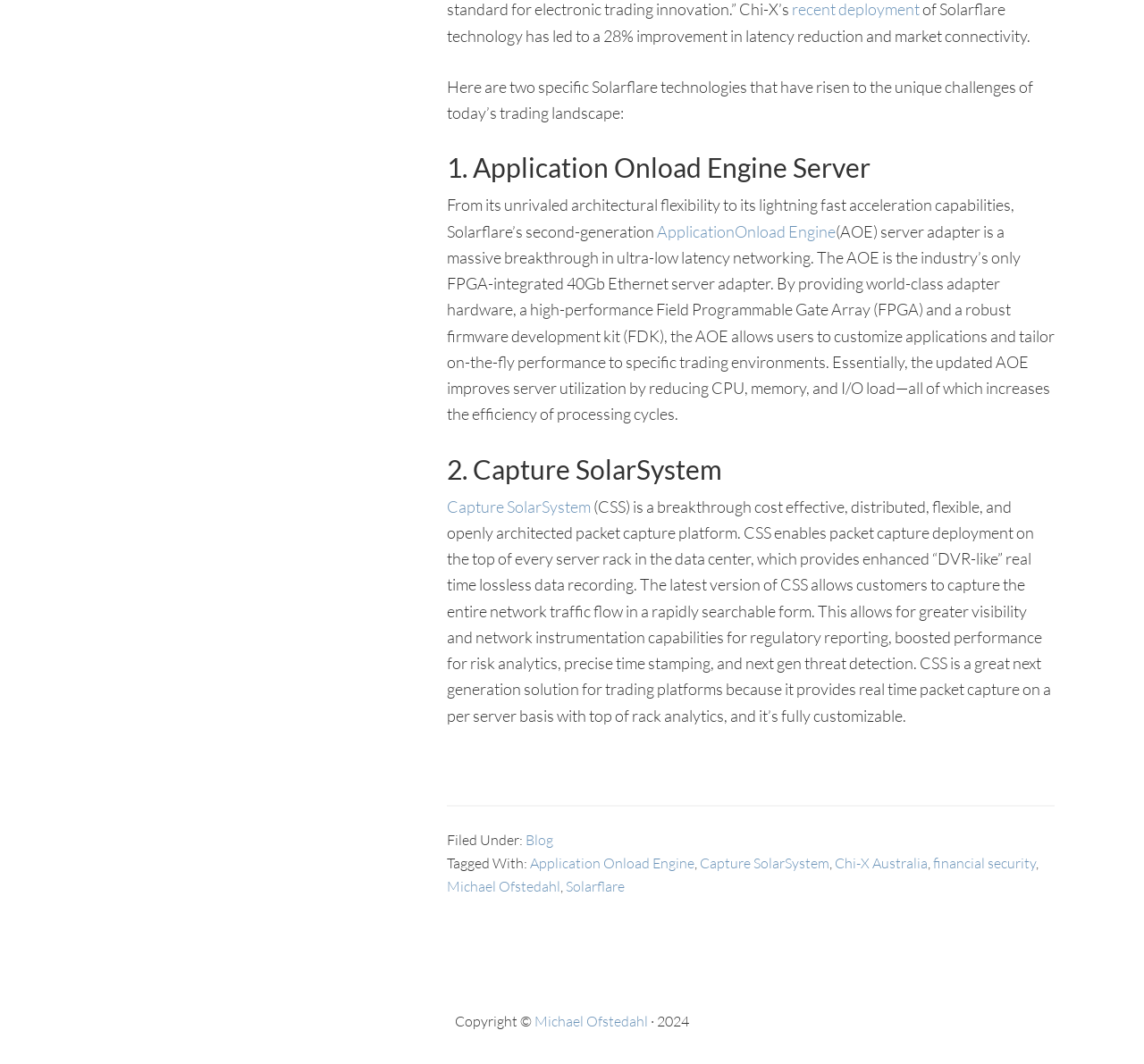Provide the bounding box coordinates of the section that needs to be clicked to accomplish the following instruction: "Click on Capture SolarSystem link."

[0.391, 0.466, 0.516, 0.485]